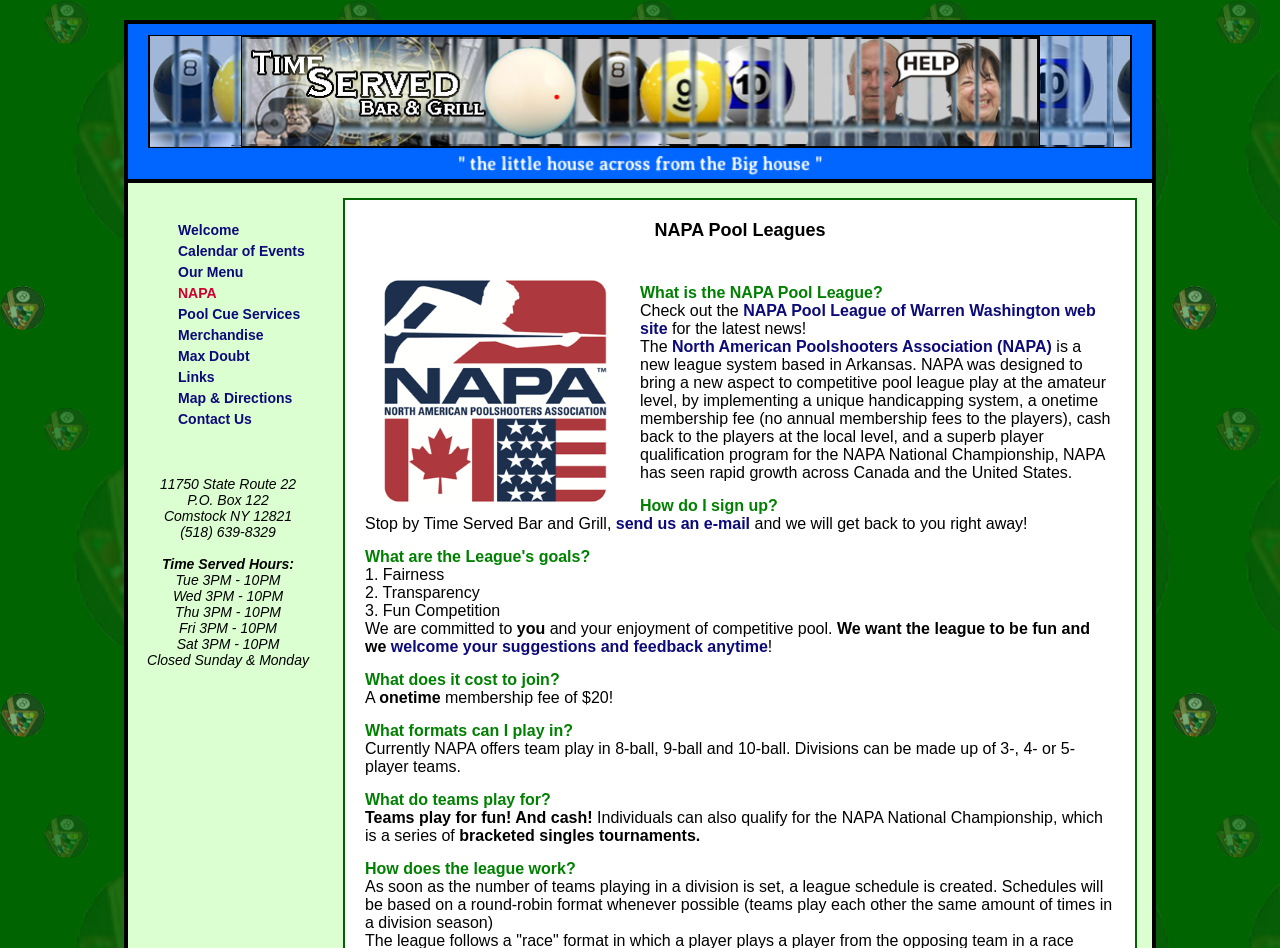Give a complete and precise description of the webpage's appearance.

The webpage is about NAPA Pool Leagues, with a prominent header image "Time Served Bar & Grill Website Header" at the top, followed by a slogan "the little house across from the Big house". Below the header, there are seven navigation links: "Welcome", "Calendar of Events", "Our Menu", "NAPA", "Pool Cue Services", "Merchandise", and "Max Doubt", aligned horizontally.

On the left side, there is a block of text containing the address, phone number, and hours of operation of Time Served Bar & Grill. Below this block, there is a section with a heading "NAPA Pool Leagues" and an image of the NAPA Pool/Billiards logo.

The main content of the webpage is divided into several sections. The first section explains what the NAPA Pool League is, with a link to the NAPA Pool League of Warren Washington website. The second section describes the league's goals, which are fairness, transparency, and fun competition. The third section explains how to sign up for the league, and the fourth section discusses the league's costs, which include a one-time membership fee of $20.

The webpage also provides information on the formats of play available, including team play in 8-ball, 9-ball, and 10-ball, and the prizes that teams can win, including cash and qualification for the NAPA National Championship. Finally, the webpage explains how the league works, with a round-robin format for scheduling matches.

Throughout the webpage, there are several headings and subheadings that organize the content and make it easy to read. The text is well-structured and easy to follow, with clear explanations of the NAPA Pool League's features and benefits.